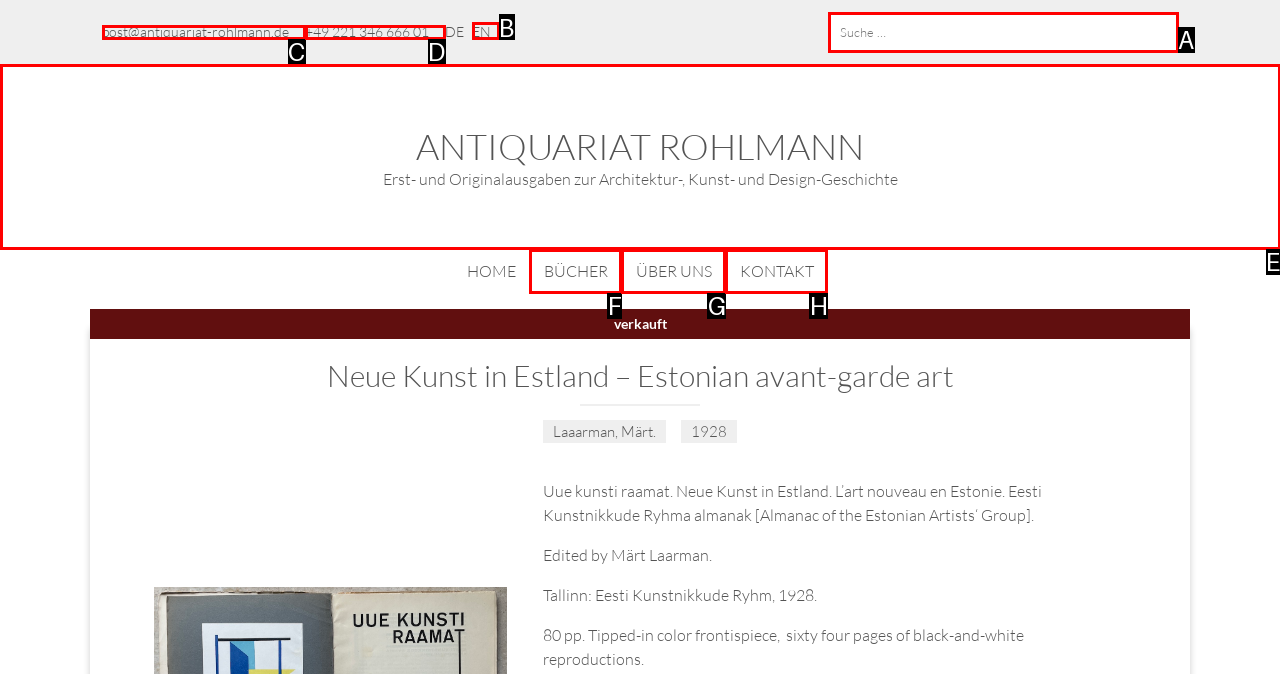Tell me which one HTML element you should click to complete the following task: switch to English
Answer with the option's letter from the given choices directly.

B